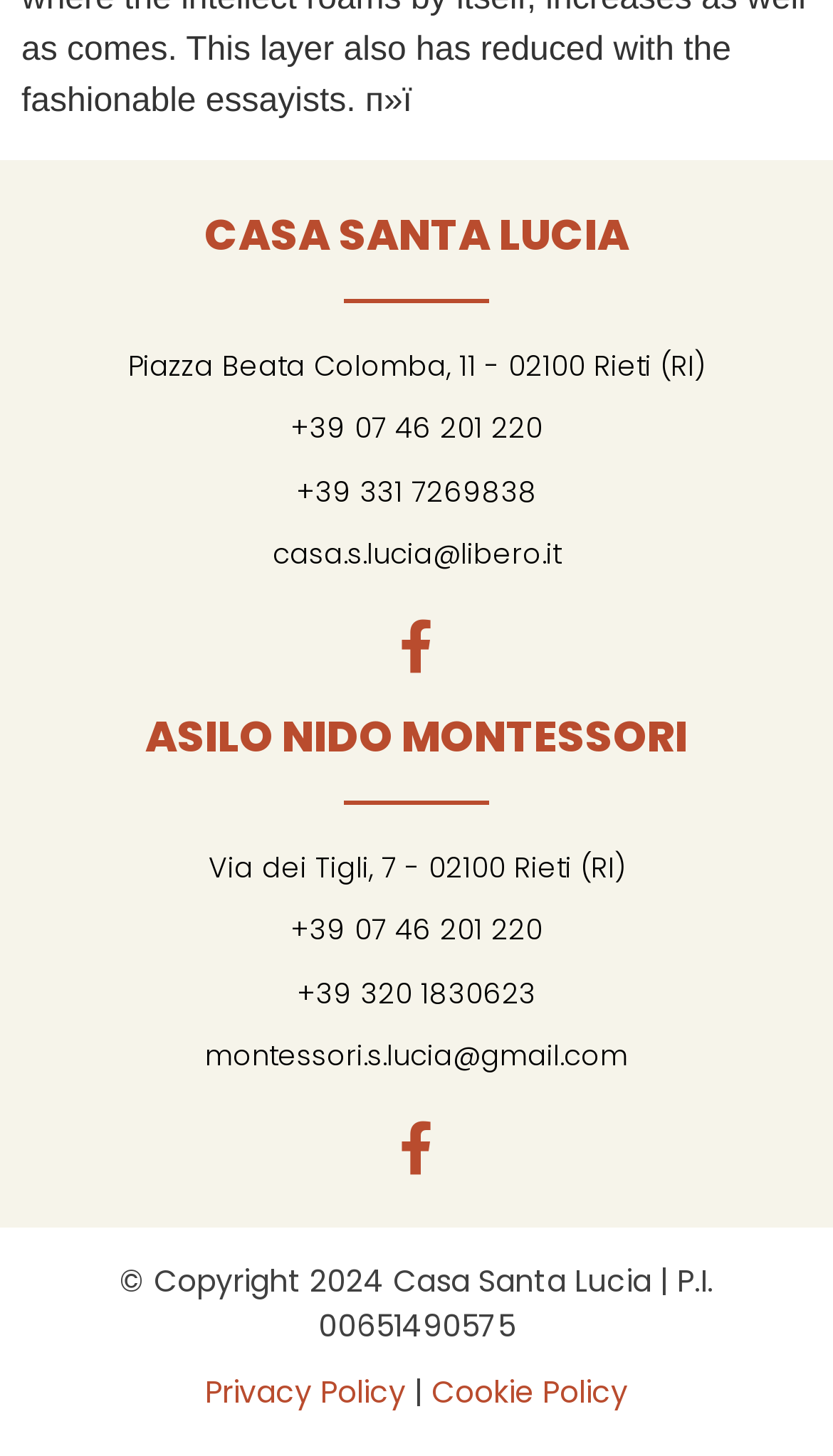Calculate the bounding box coordinates for the UI element based on the following description: "Privacy Policy". Ensure the coordinates are four float numbers between 0 and 1, i.e., [left, top, right, bottom].

[0.246, 0.941, 0.487, 0.97]